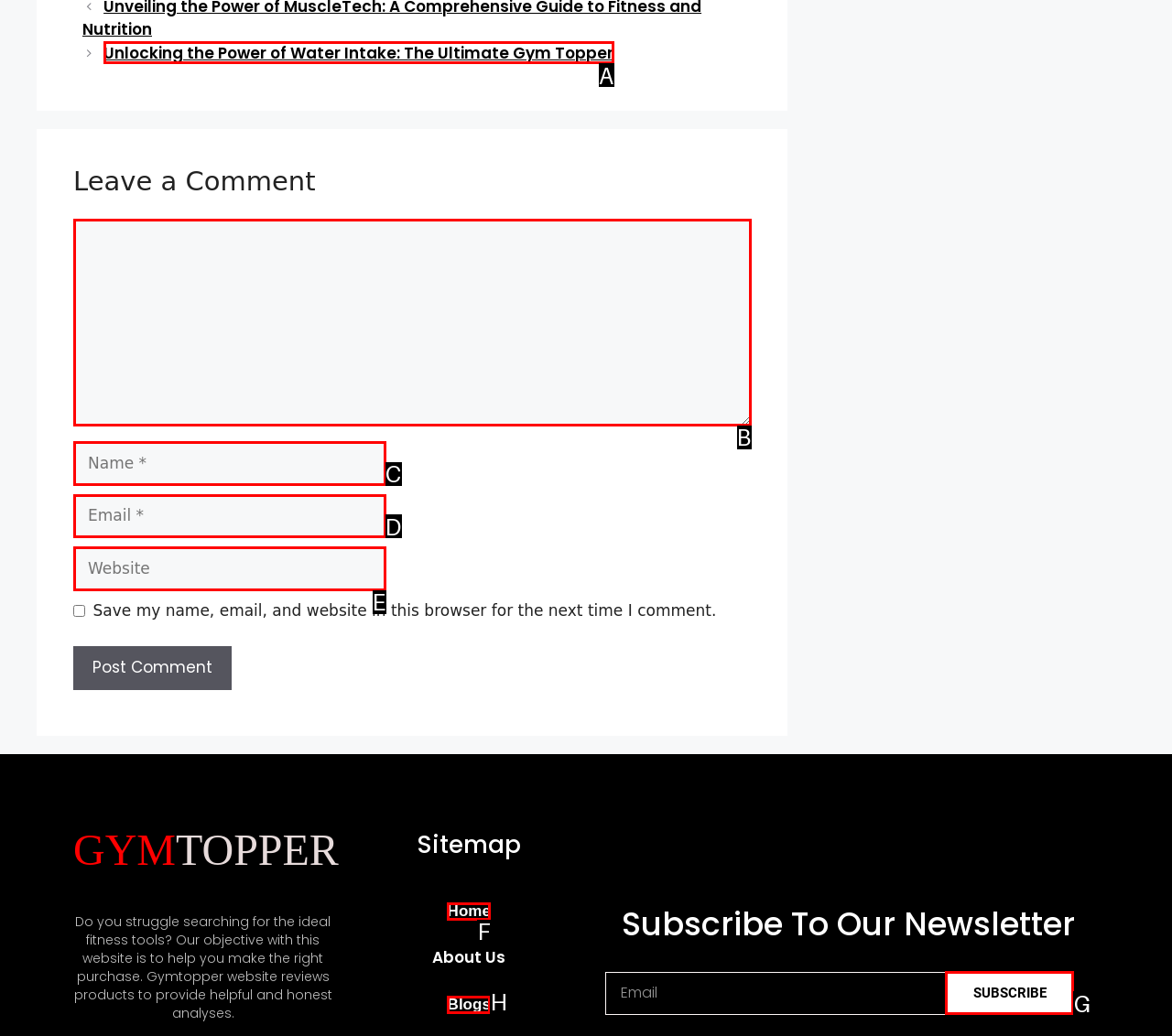Based on the provided element description: Home, identify the best matching HTML element. Respond with the corresponding letter from the options shown.

F